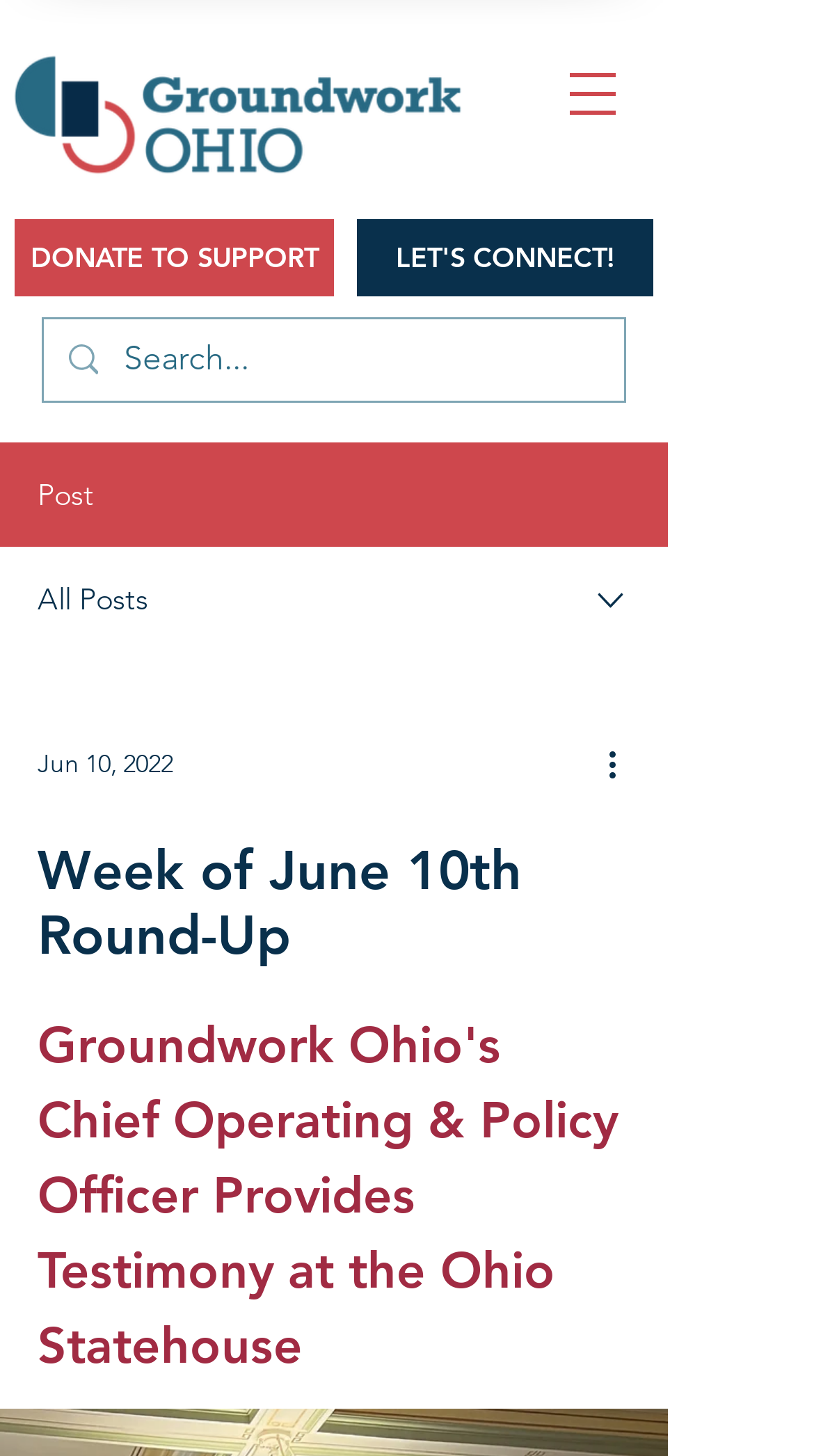Locate the bounding box coordinates for the element described below: "aria-label="Open navigation menu"". The coordinates must be four float values between 0 and 1, formatted as [left, top, right, bottom].

[0.672, 0.033, 0.782, 0.096]